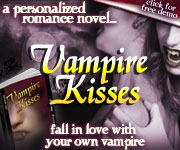Please analyze the image and give a detailed answer to the question:
What is the theme of the book being promoted?

The caption describes the image as promoting 'Vampire Kisses', a personalized romance novel, and mentions that the background captures the essence of passion and mystery often associated with vampire romance, indicating that the book's theme is vampire romance.